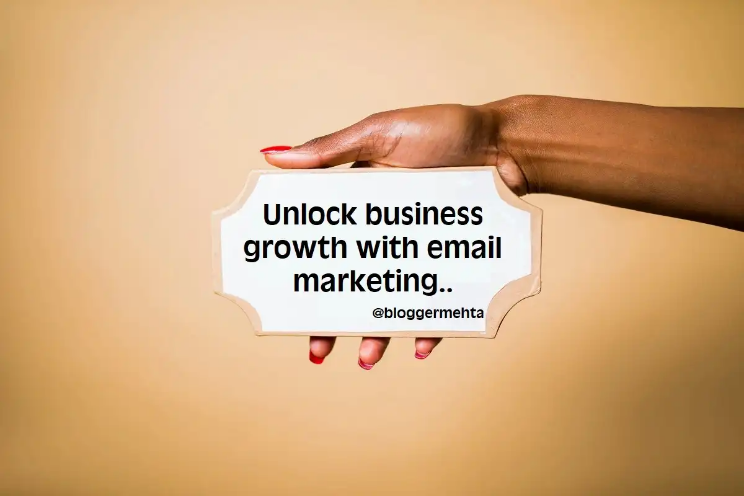Using the details from the image, please elaborate on the following question: What is the connection suggested by the handle @bloggermenta?

The handle @bloggermenta suggests a connection to a blogger or content creator who may share insights or tips related to the topic of email marketing and business growth.